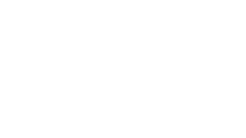What is the purpose of the visual element?
Based on the image, provide a one-word or brief-phrase response.

To capture attention